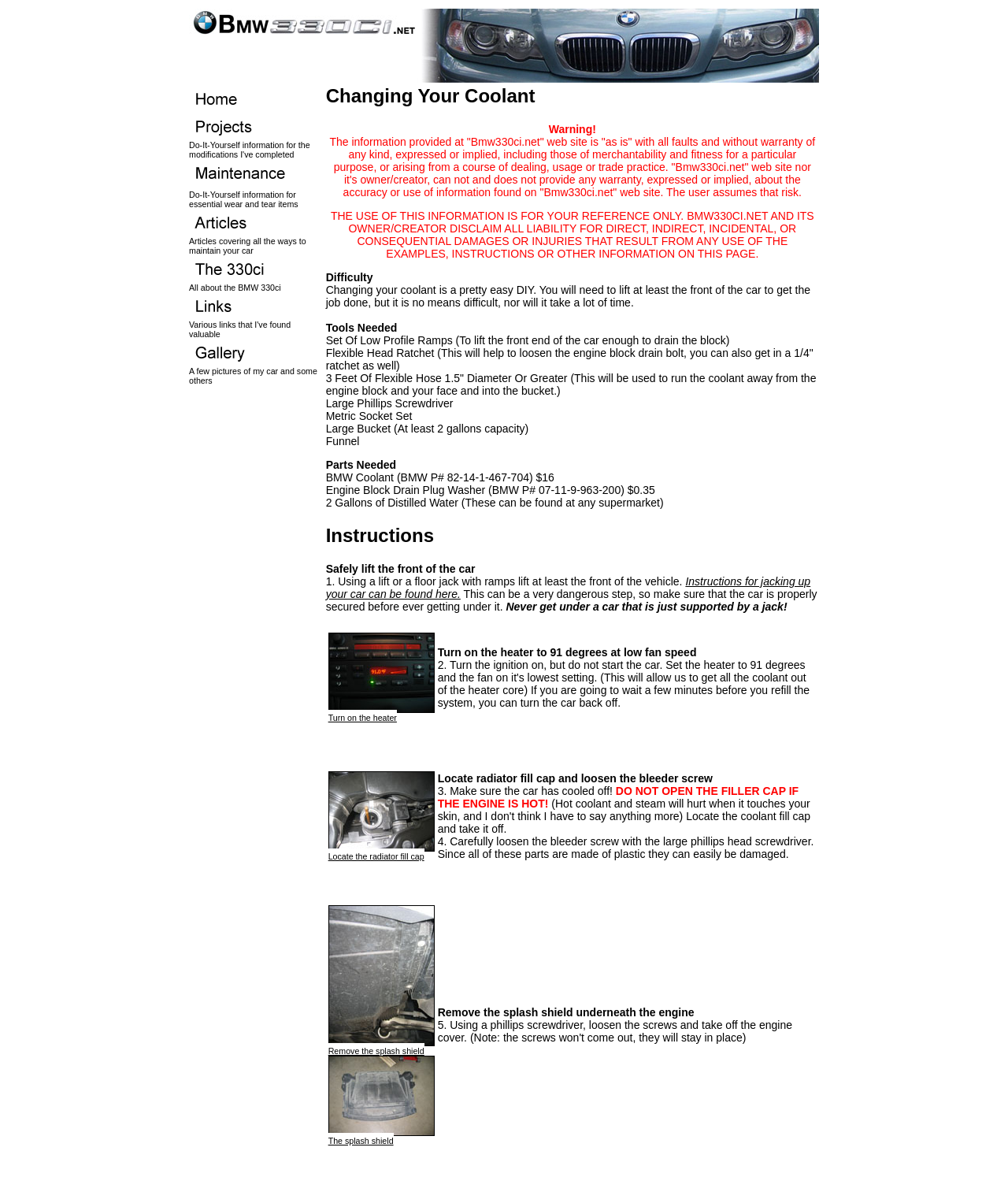Find the bounding box coordinates for the UI element that matches this description: "Remove the splash shield".

[0.326, 0.879, 0.431, 0.897]